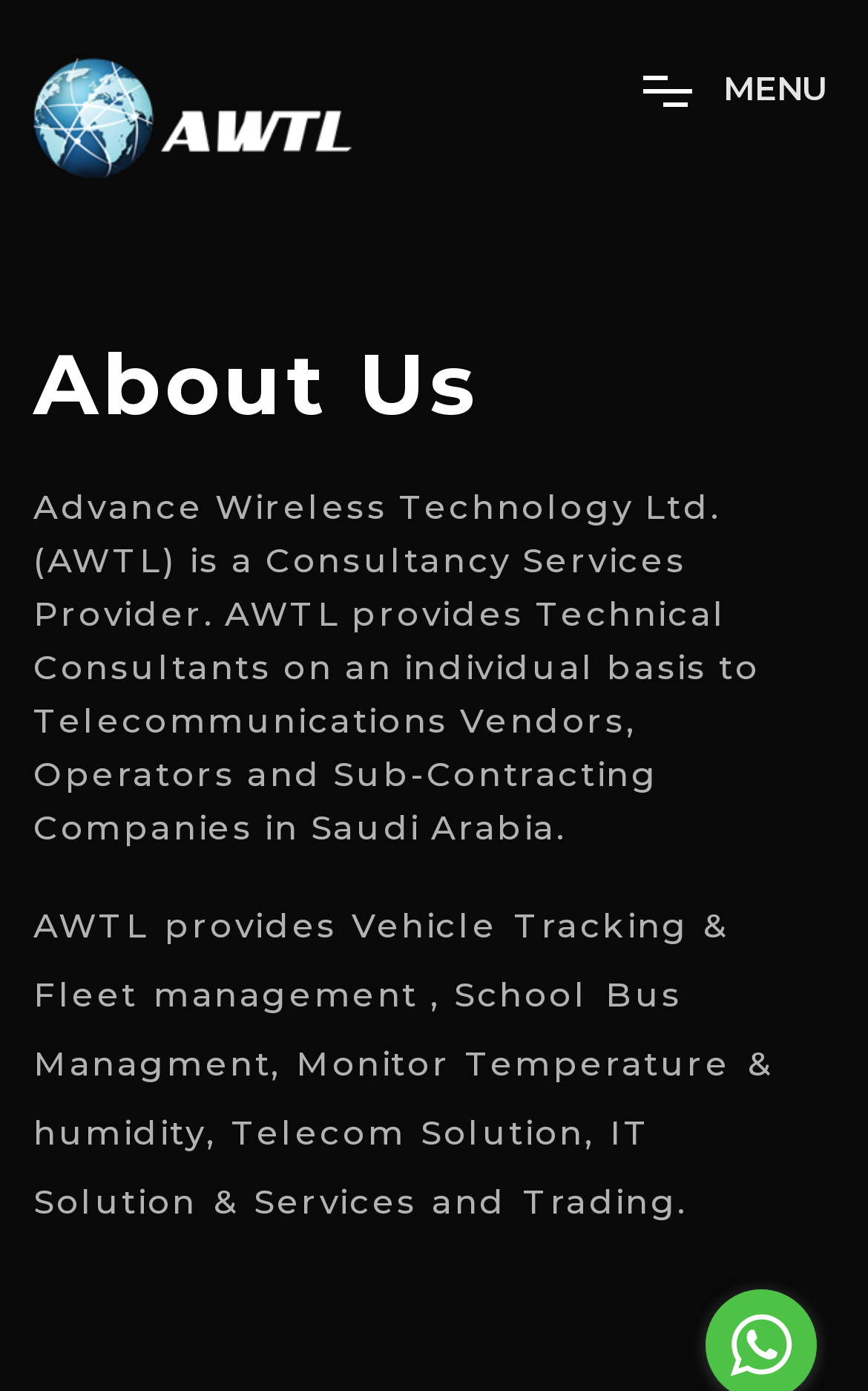Please answer the following question using a single word or phrase: 
What services does AWTL provide?

Technical Consultants